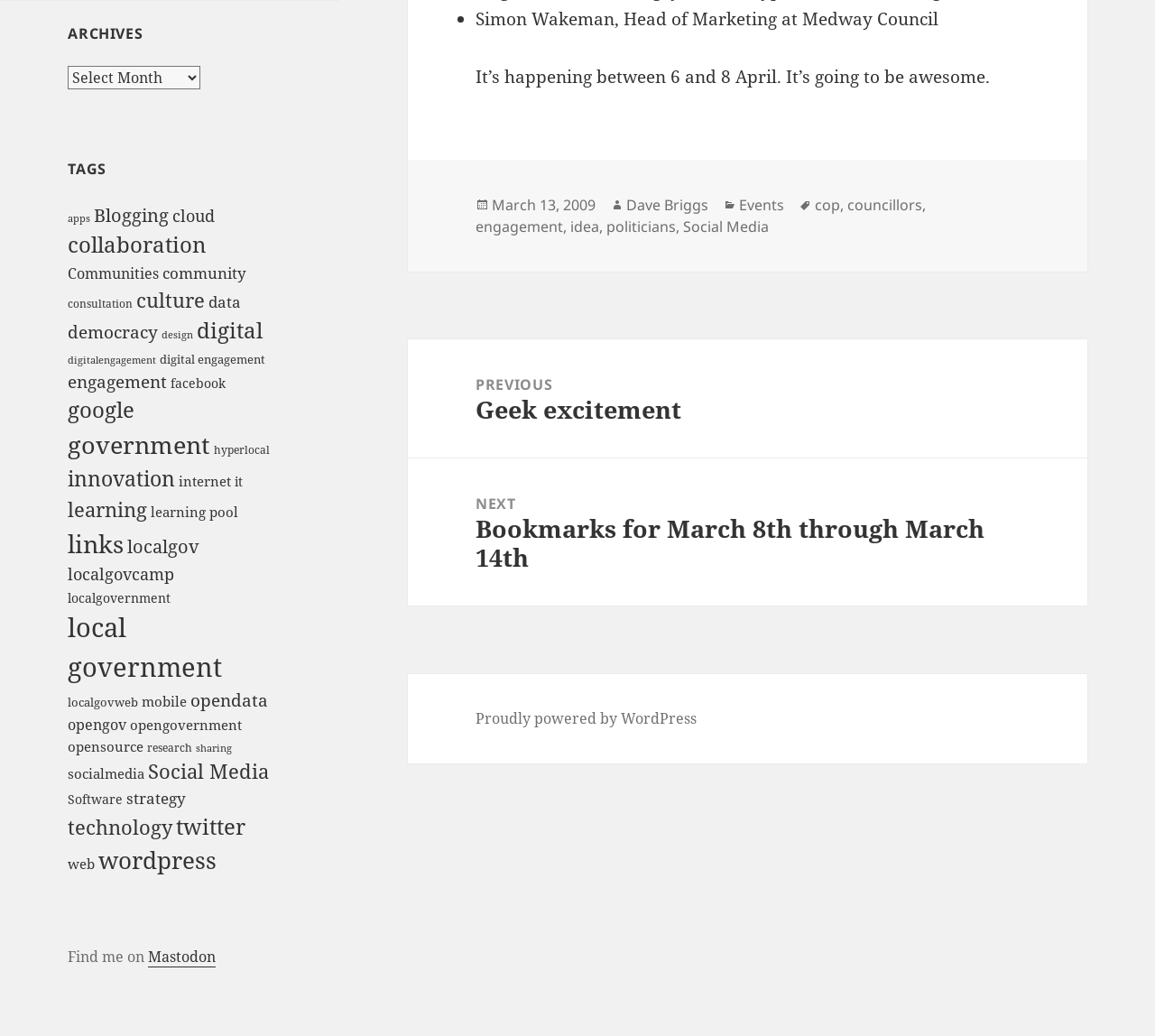Specify the bounding box coordinates of the area to click in order to execute this command: 'Select archives'. The coordinates should consist of four float numbers ranging from 0 to 1, and should be formatted as [left, top, right, bottom].

[0.059, 0.064, 0.174, 0.086]